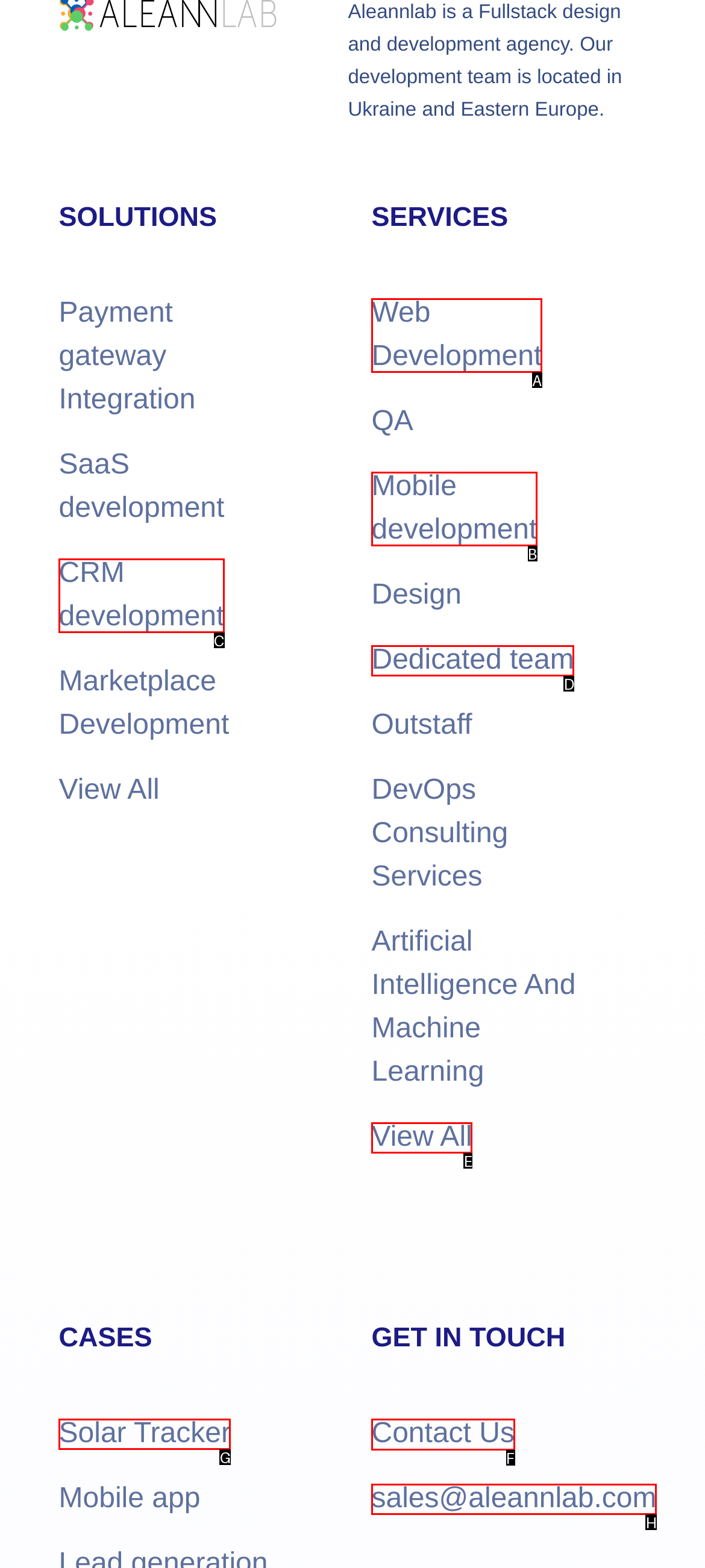Determine the correct UI element to click for this instruction: Get in touch with Aleannlab. Respond with the letter of the chosen element.

F